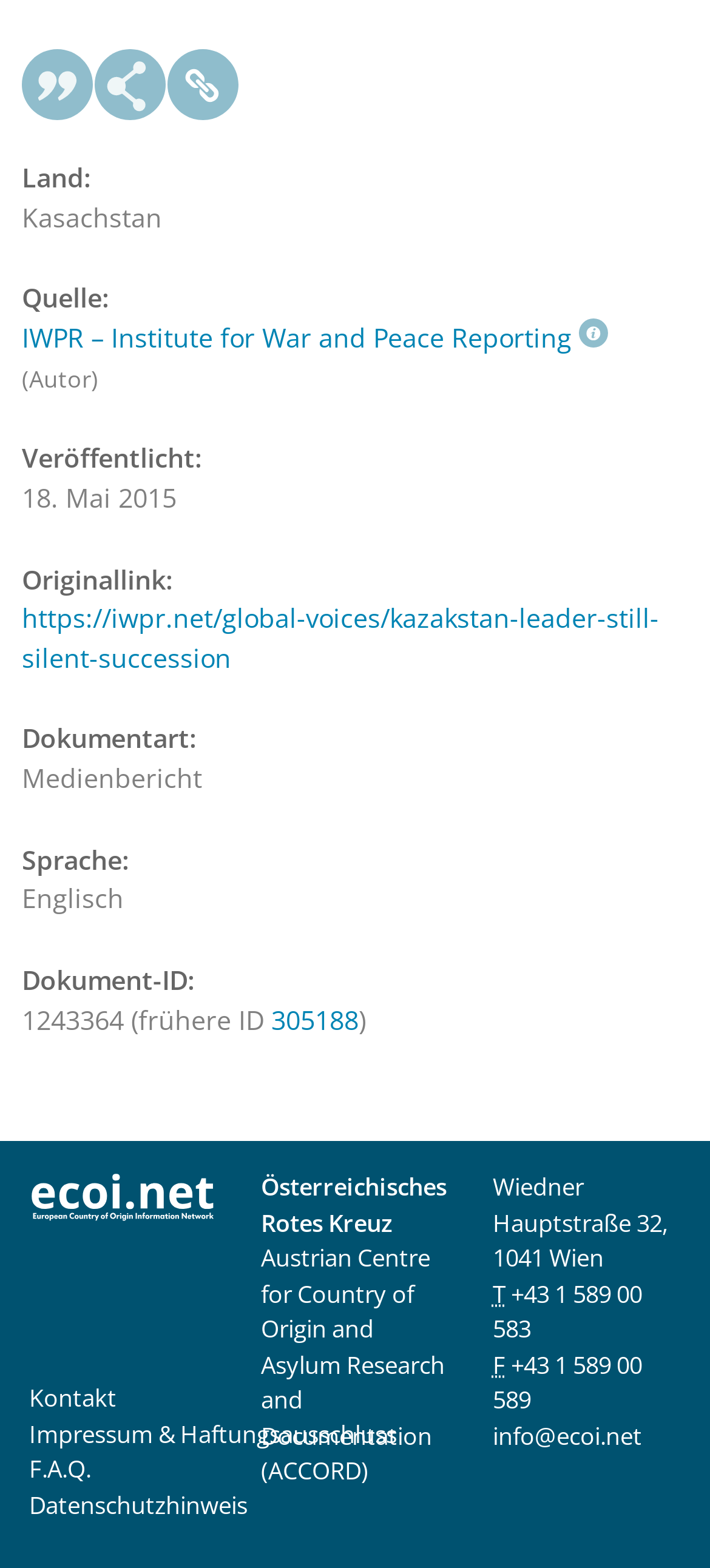Specify the bounding box coordinates of the element's region that should be clicked to achieve the following instruction: "Visit 'IWPR – Institute for War and Peace Reporting'". The bounding box coordinates consist of four float numbers between 0 and 1, in the format [left, top, right, bottom].

[0.031, 0.204, 0.856, 0.226]